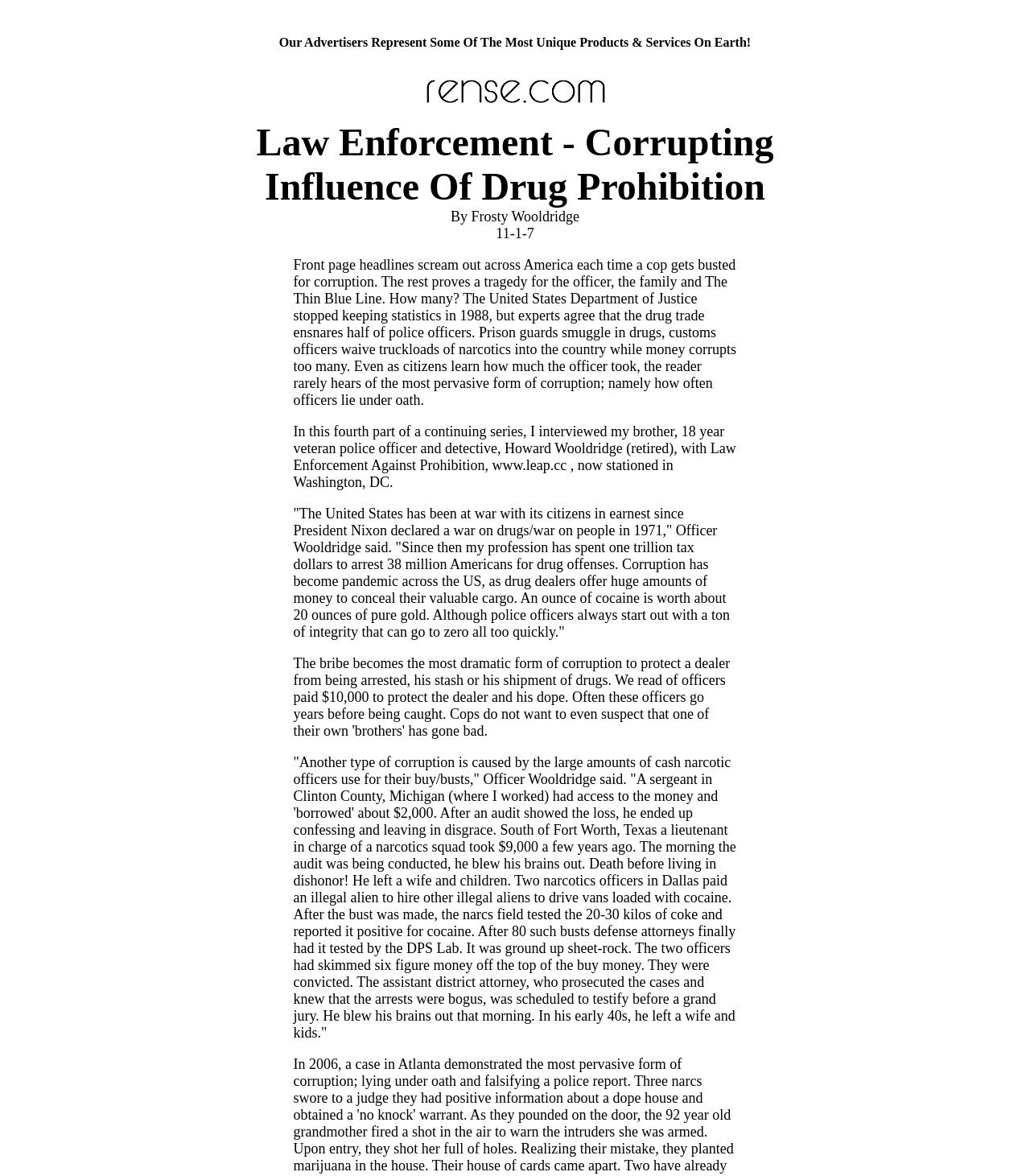Provide a comprehensive caption for the webpage.

The webpage is about Law Enforcement and the corrupting influence of drug prohibition. At the top, there is a description list term with a static text "Our Advertisers Represent Some Of The Most Unique Products & Services On Earth!".

Below this, there is an image of "rense.com" with a width spanning almost half of the page. Next to the image, there are three lines of static text: "Law Enforcement - Corrupting", "Influence Of Drug Prohibition", and "By Frosty Wooldridge" on separate lines. The date "11-1-7" is also displayed.

The main content of the webpage is an article with a series of paragraphs. The article starts with an introduction, mentioning that it is the fourth part of a continuing series, and that the author interviewed his brother, a retired police officer and detective, Howard Wooldridge, who is now with Law Enforcement Against Prohibition.

The article then quotes Officer Wooldridge, who discusses the war on drugs and its impact on law enforcement. He mentions that the United States has been at war with its citizens since 1971 and that corruption has become pandemic across the US. He also shares examples of corruption within the police force, including officers taking large amounts of money and falsifying drug busts.

The article continues with more quotes from Officer Wooldridge, discussing the consequences of corruption, including the tragic stories of officers who took their own lives after being caught. The article appears to be a critical examination of the war on drugs and its effects on law enforcement.